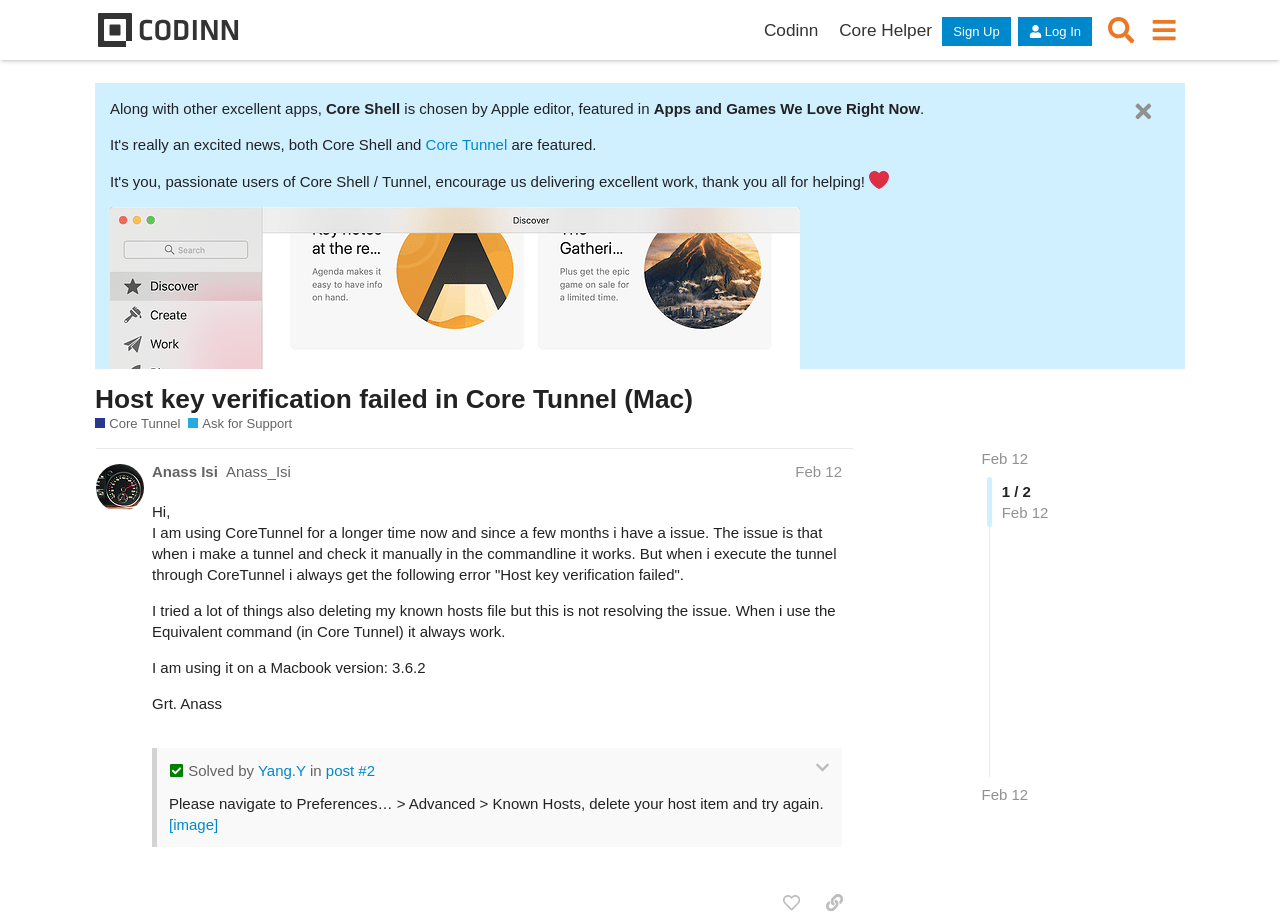Identify the bounding box coordinates of the region I need to click to complete this instruction: "View the post from Anass Isi".

[0.11, 0.501, 0.666, 0.528]